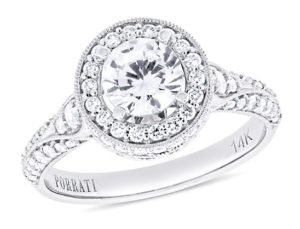Explain what is happening in the image with as much detail as possible.

This stunning diamond ring, part of the Voyager Porrati collection, features a magnificent oval-cut diamond at its center, elegantly surrounded by a halo of smaller sparkling stones. The intricate design of the band showcases delicate detailing, adding to its exquisite allure. Crafted from 14K white gold, the ring epitomizes timeless elegance and sophistication, making it a perfect piece for engagements or special occasions. The craftsmanship and attention to detail reflect the high standards of the Voyager Brands, promising both quality and beauty in every facet of the ring.